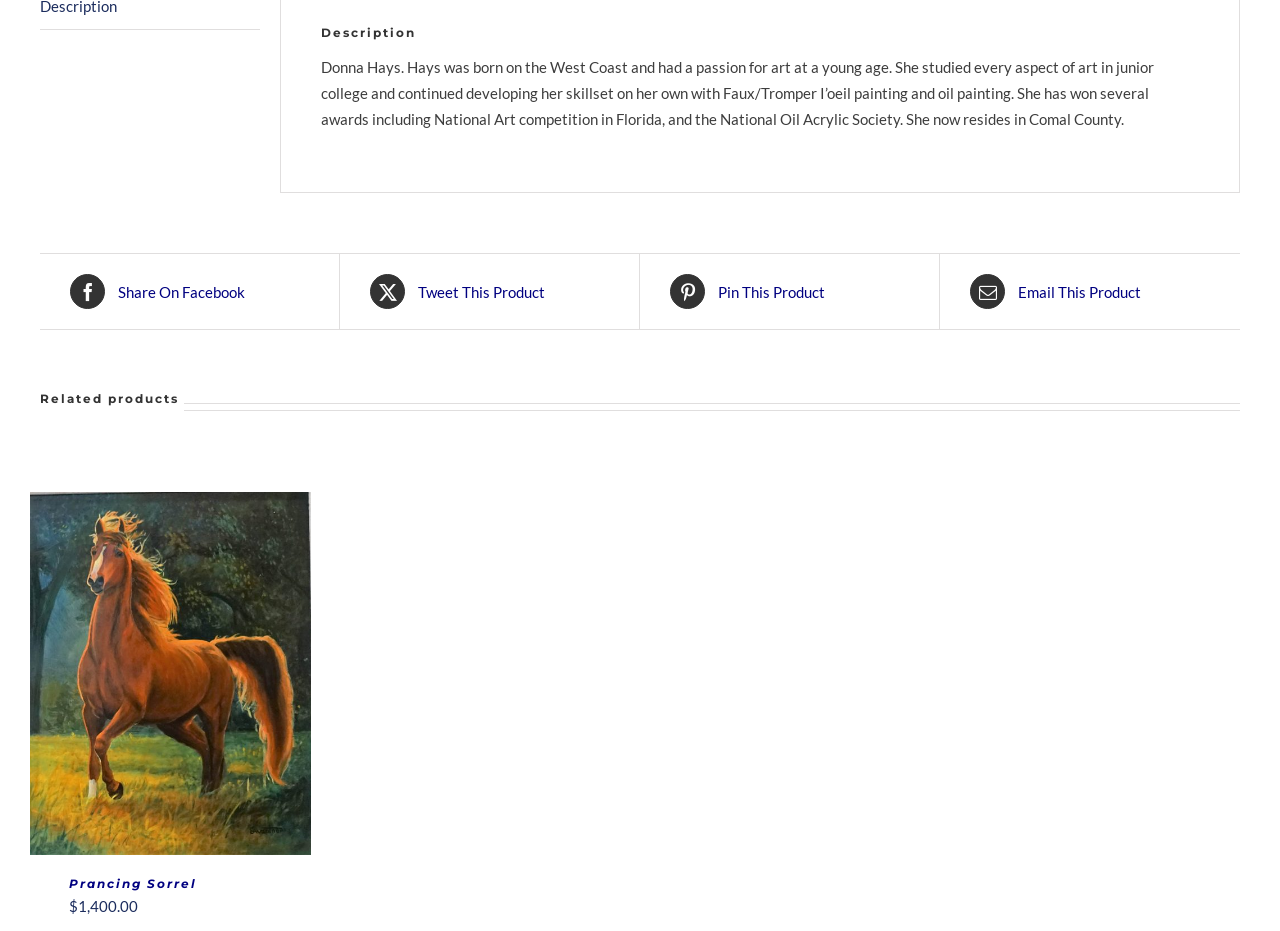Identify the bounding box coordinates for the UI element that matches this description: "Go to Top".

[0.904, 0.65, 0.941, 0.687]